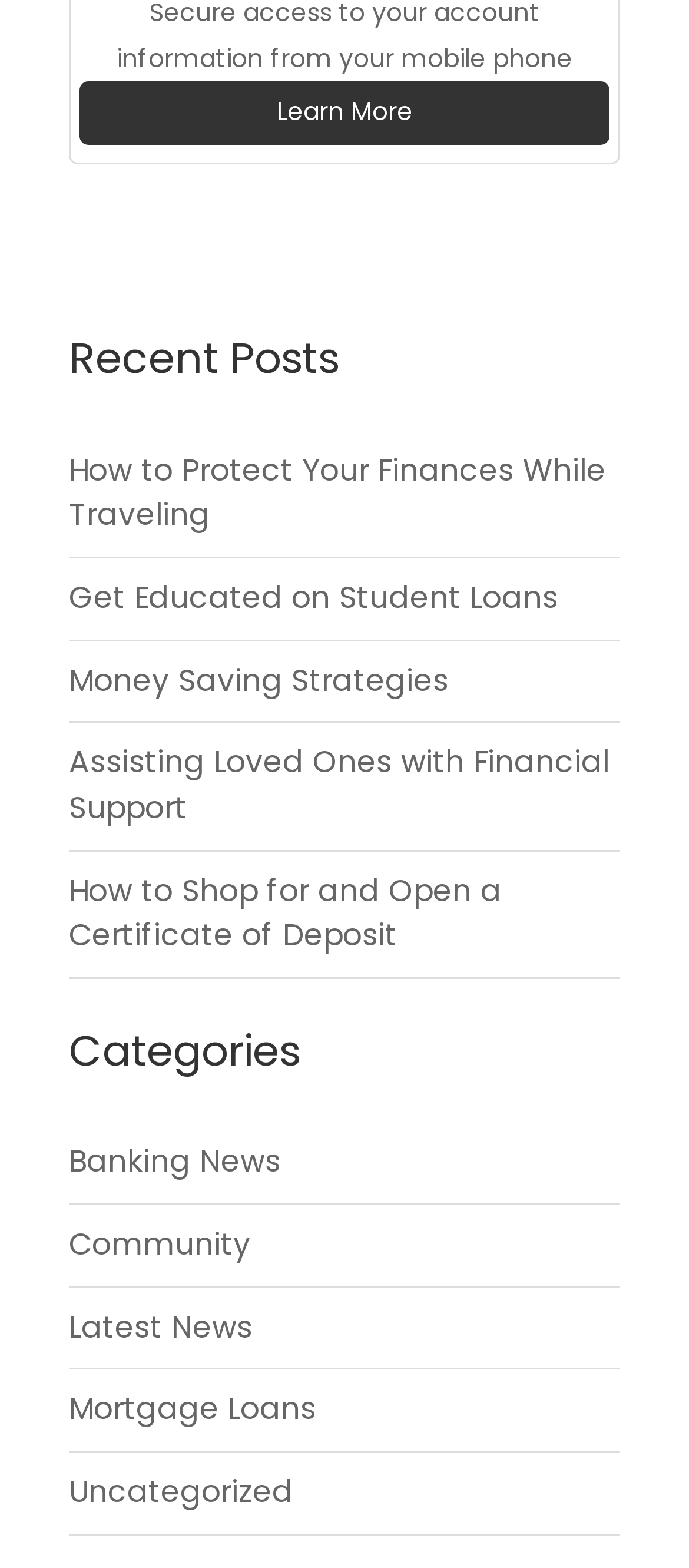How many recent posts are listed on the webpage?
Give a thorough and detailed response to the question.

I counted the number of links under the 'Recent Posts' heading, which are 'How to Protect Your Finances While Traveling', 'Get Educated on Student Loans', 'Money Saving Strategies', 'Assisting Loved Ones with Financial Support', and 'How to Shop for and Open a Certificate of Deposit', totaling 5 recent posts.